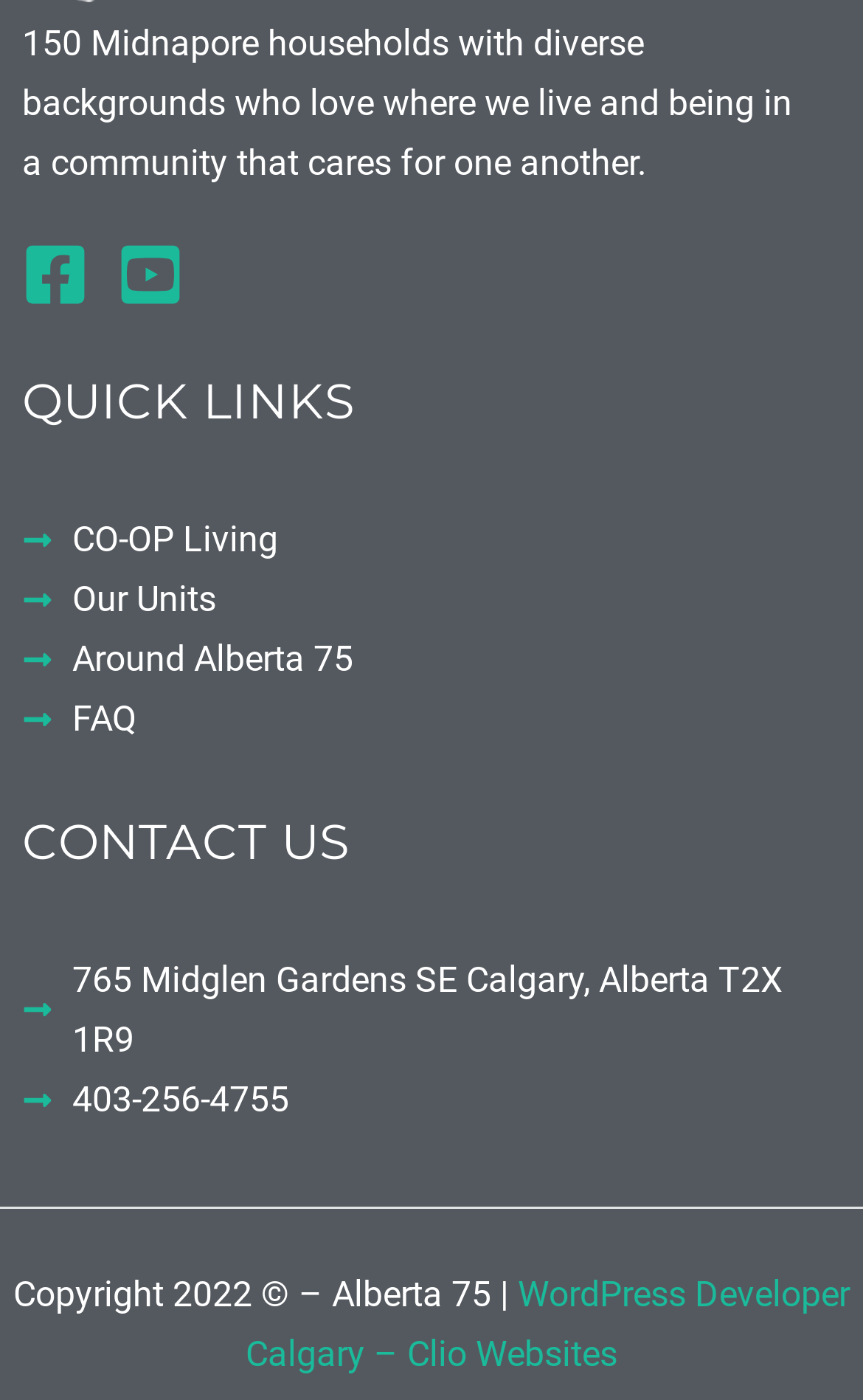Determine the bounding box coordinates of the target area to click to execute the following instruction: "Visit FAQ page."

[0.026, 0.492, 0.974, 0.535]